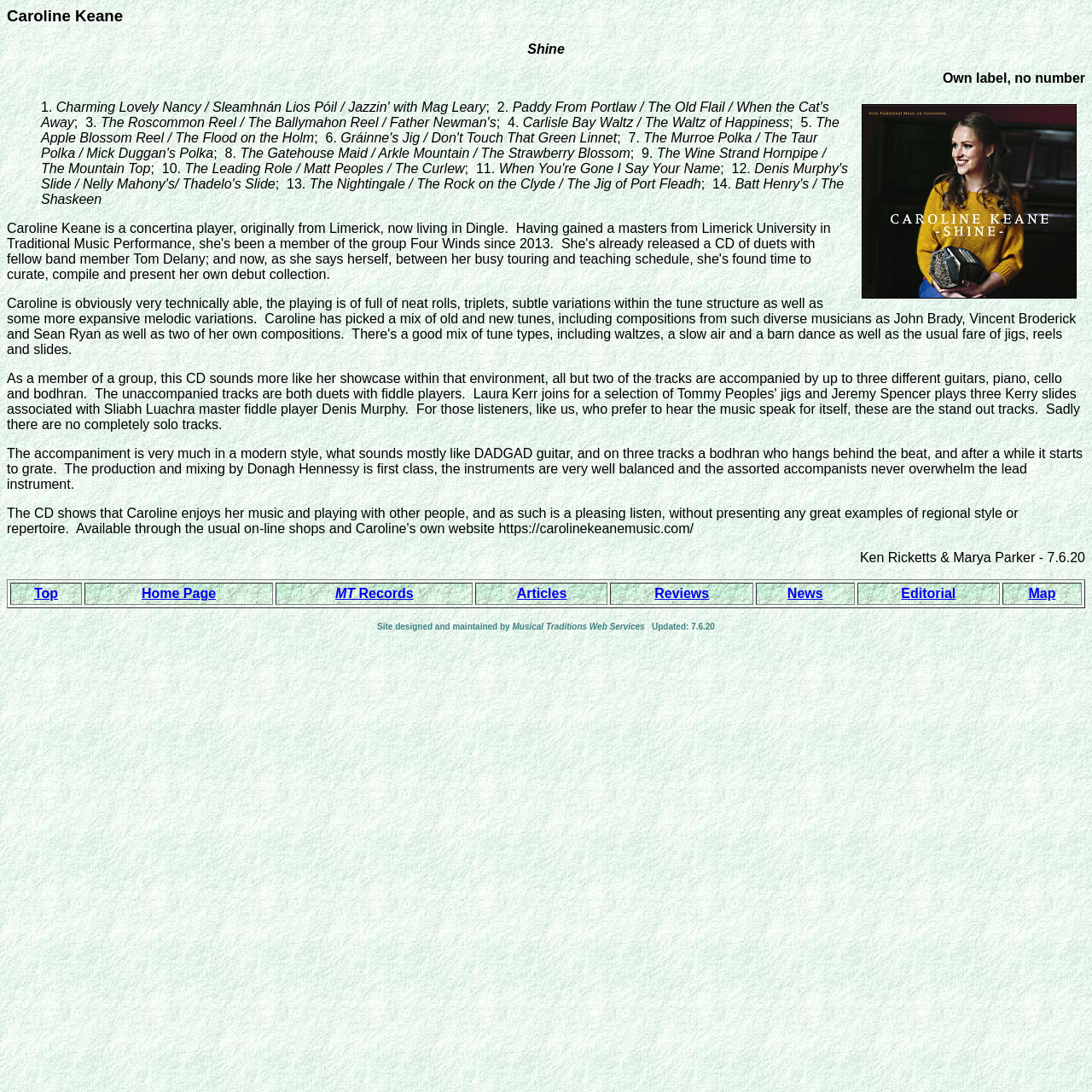When was the website last updated?
Identify the answer in the screenshot and reply with a single word or phrase.

7.6.20